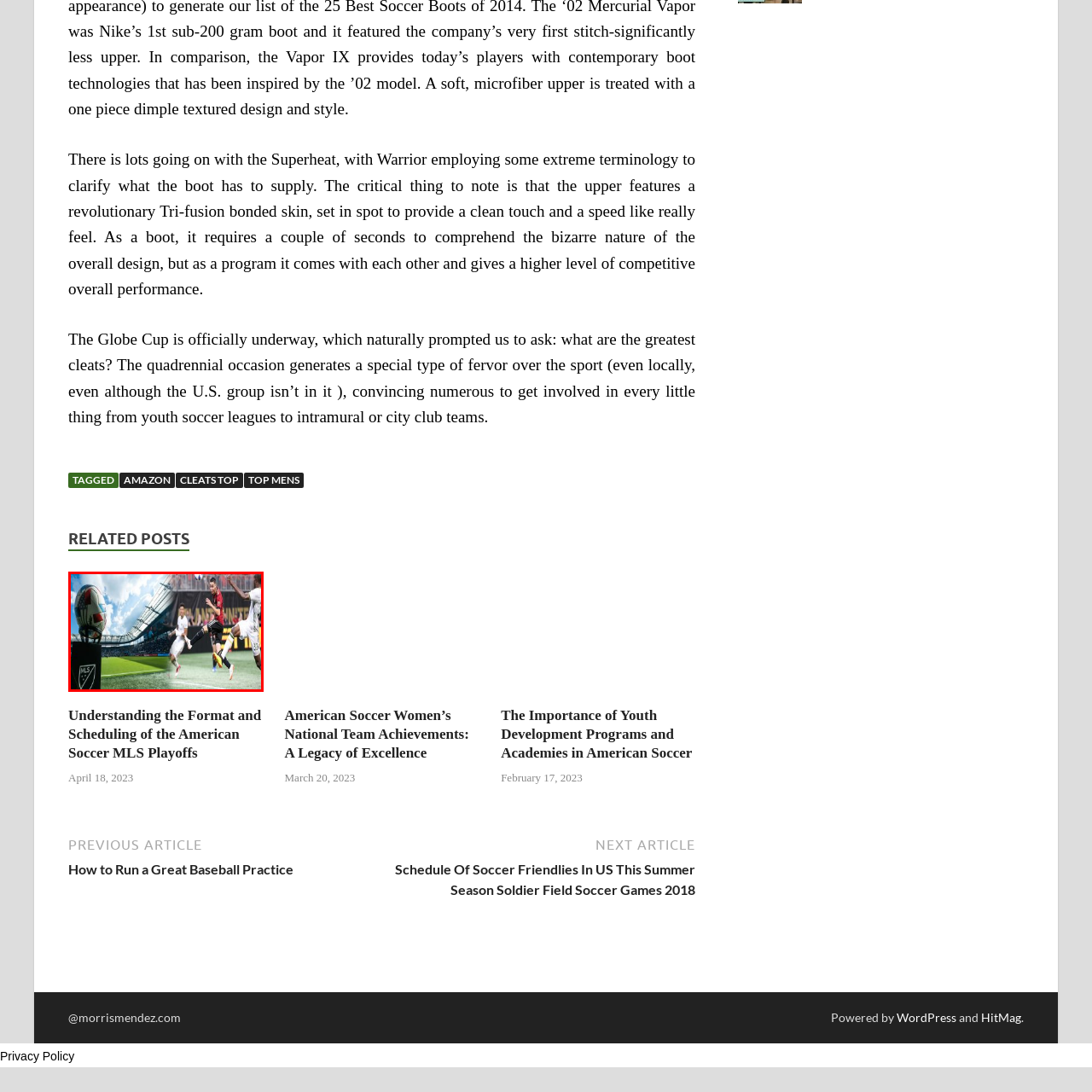What is the player doing on the right side of the image?
Look at the image highlighted within the red bounding box and provide a detailed answer to the question.

On the right side of the image, action unfolds on the field as a player skillfully passes the ball, while teammates and opponents move strategically around him, highlighting the competitive nature of the game.